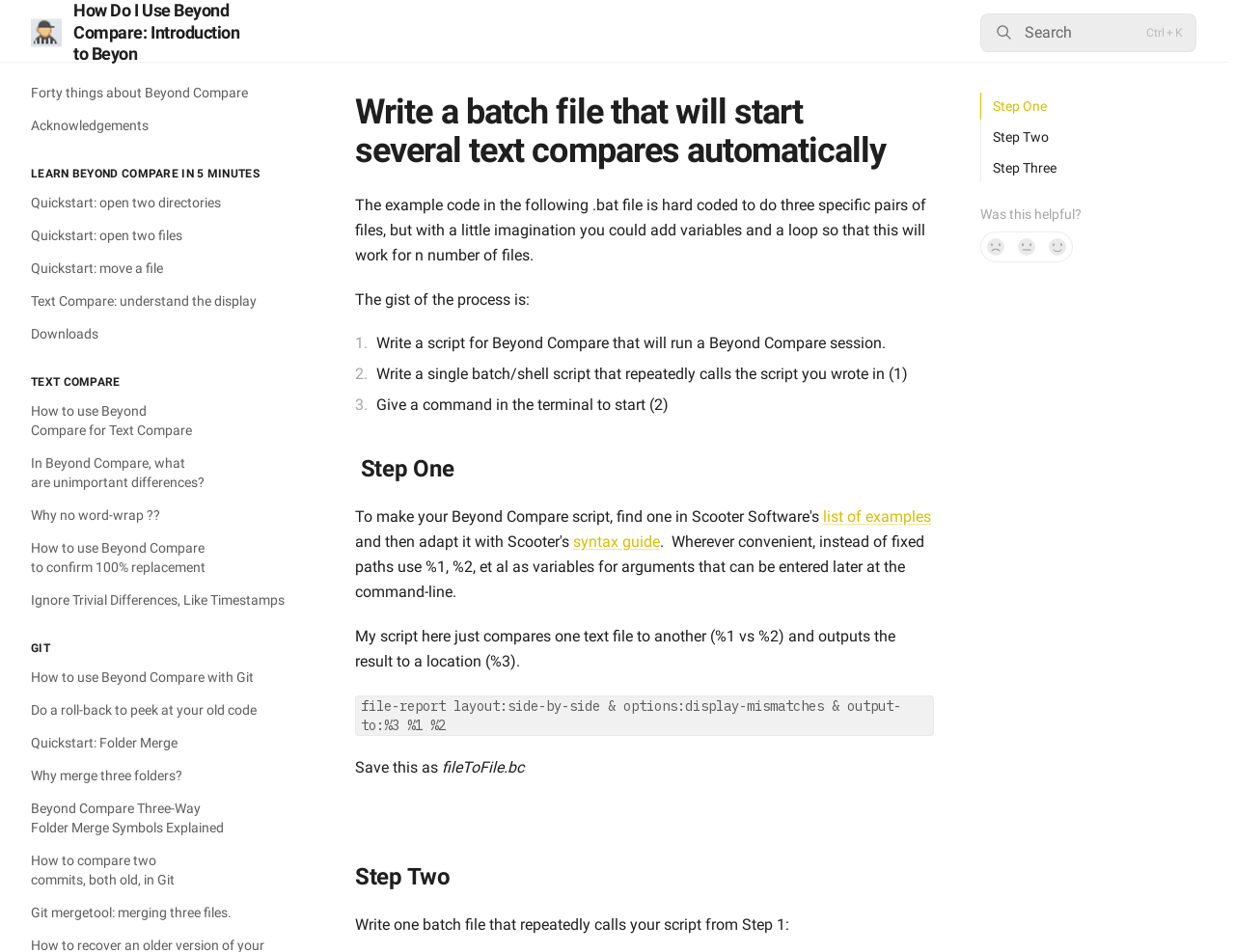What is the purpose of the batch file in Step Two?
Look at the screenshot and respond with a single word or phrase.

Repeatedly call the script from Step One